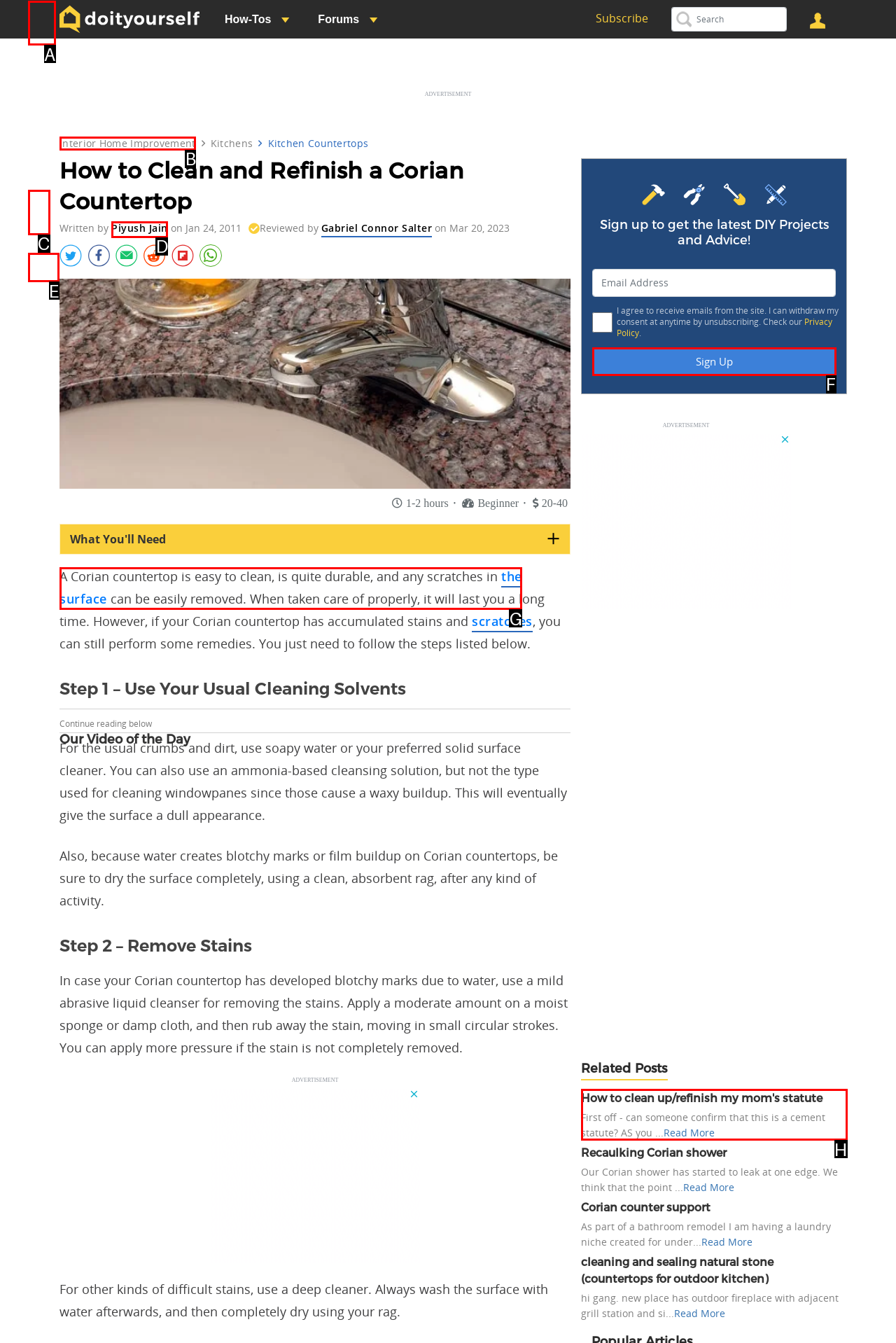Choose the option that aligns with the description: the surface
Respond with the letter of the chosen option directly.

G